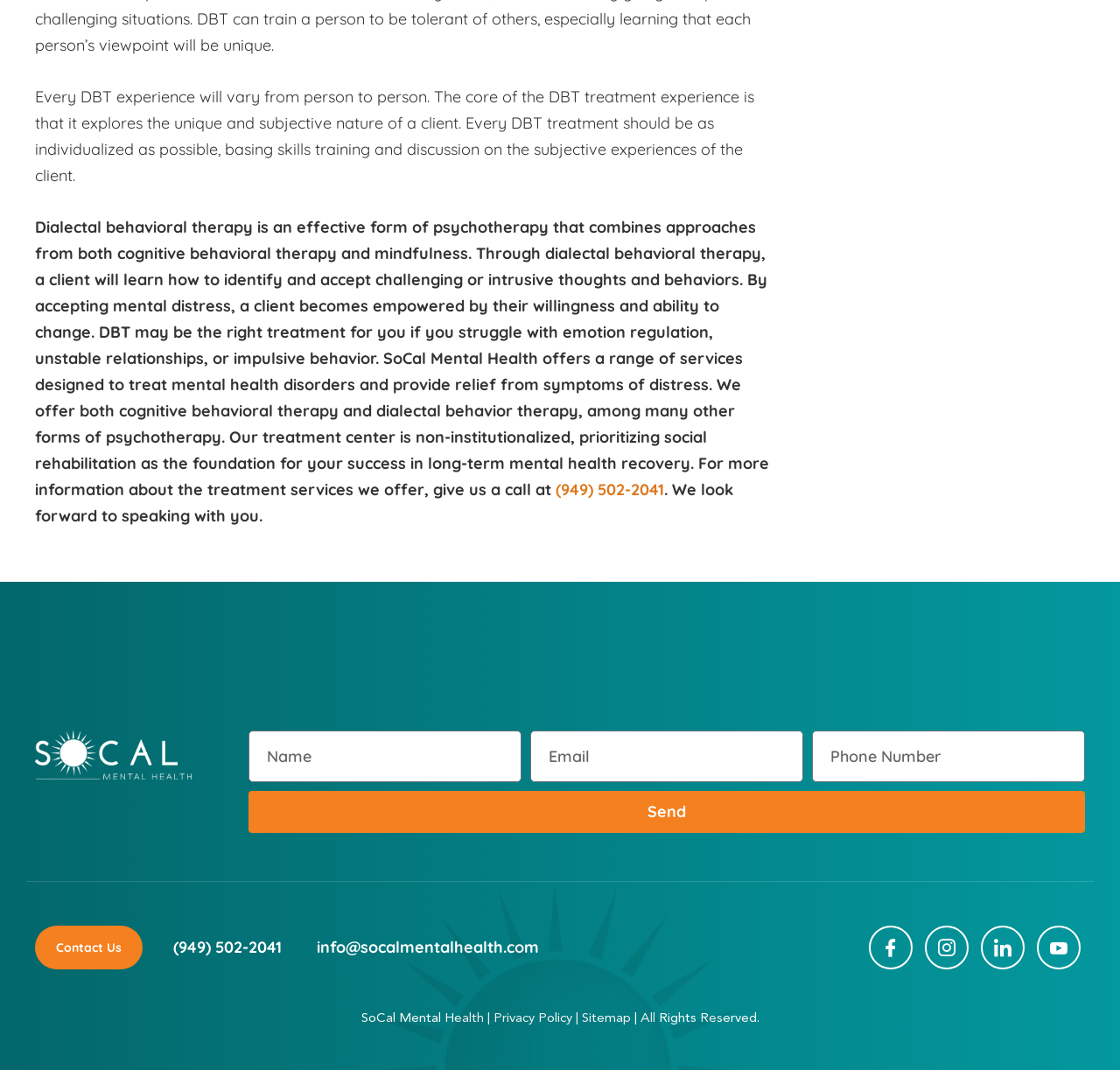Can you specify the bounding box coordinates of the area that needs to be clicked to fulfill the following instruction: "Call the phone number (949) 502-2041"?

[0.496, 0.448, 0.593, 0.467]